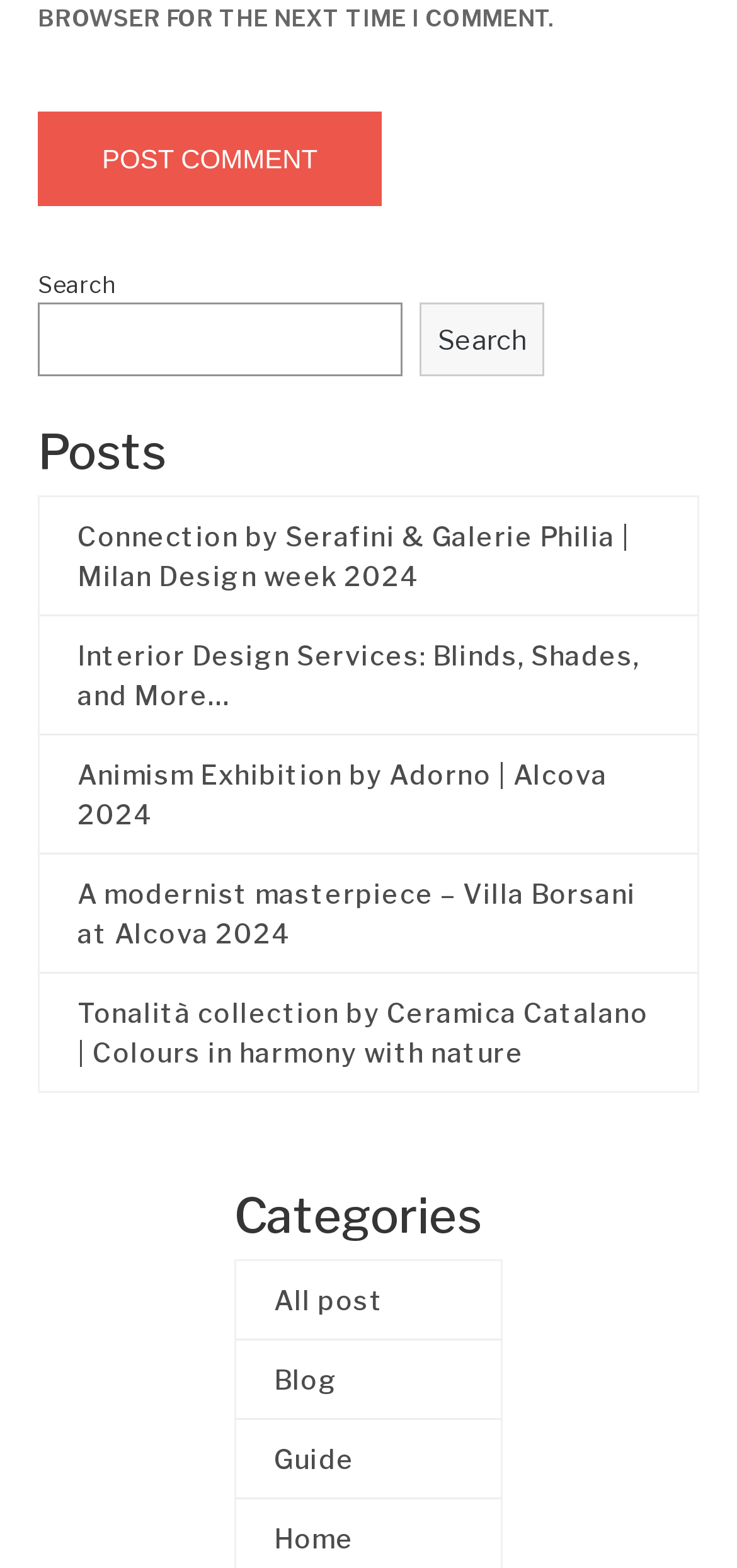What is the first post title?
Look at the screenshot and respond with one word or a short phrase.

Connection by Serafini & Galerie Philia | Milan Design week 2024